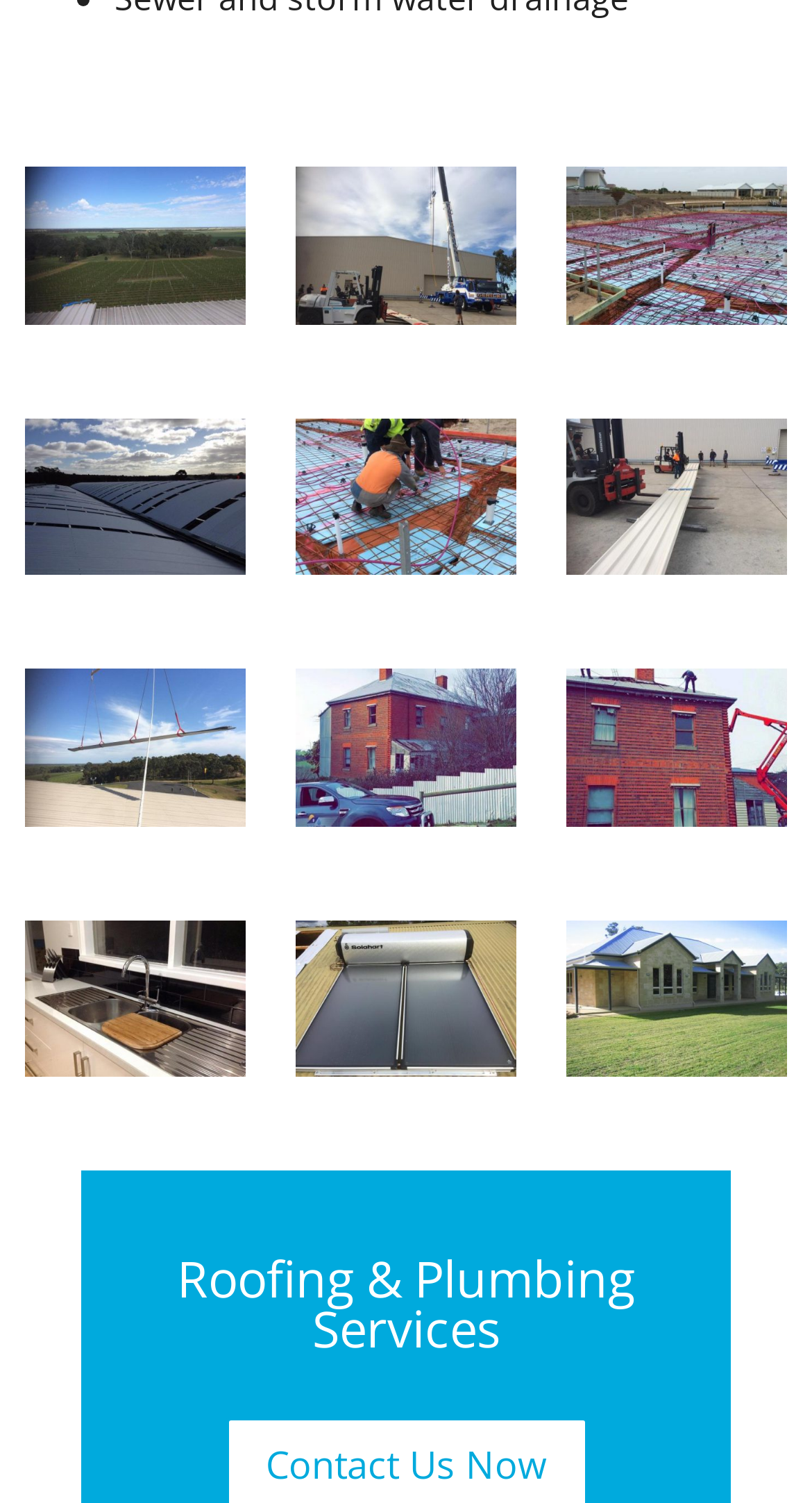Locate the bounding box coordinates of the UI element described by: "title="Moss-Roofing-Plumbing-004"". Provide the coordinates as four float numbers between 0 and 1, formatted as [left, top, right, bottom].

[0.03, 0.364, 0.303, 0.389]